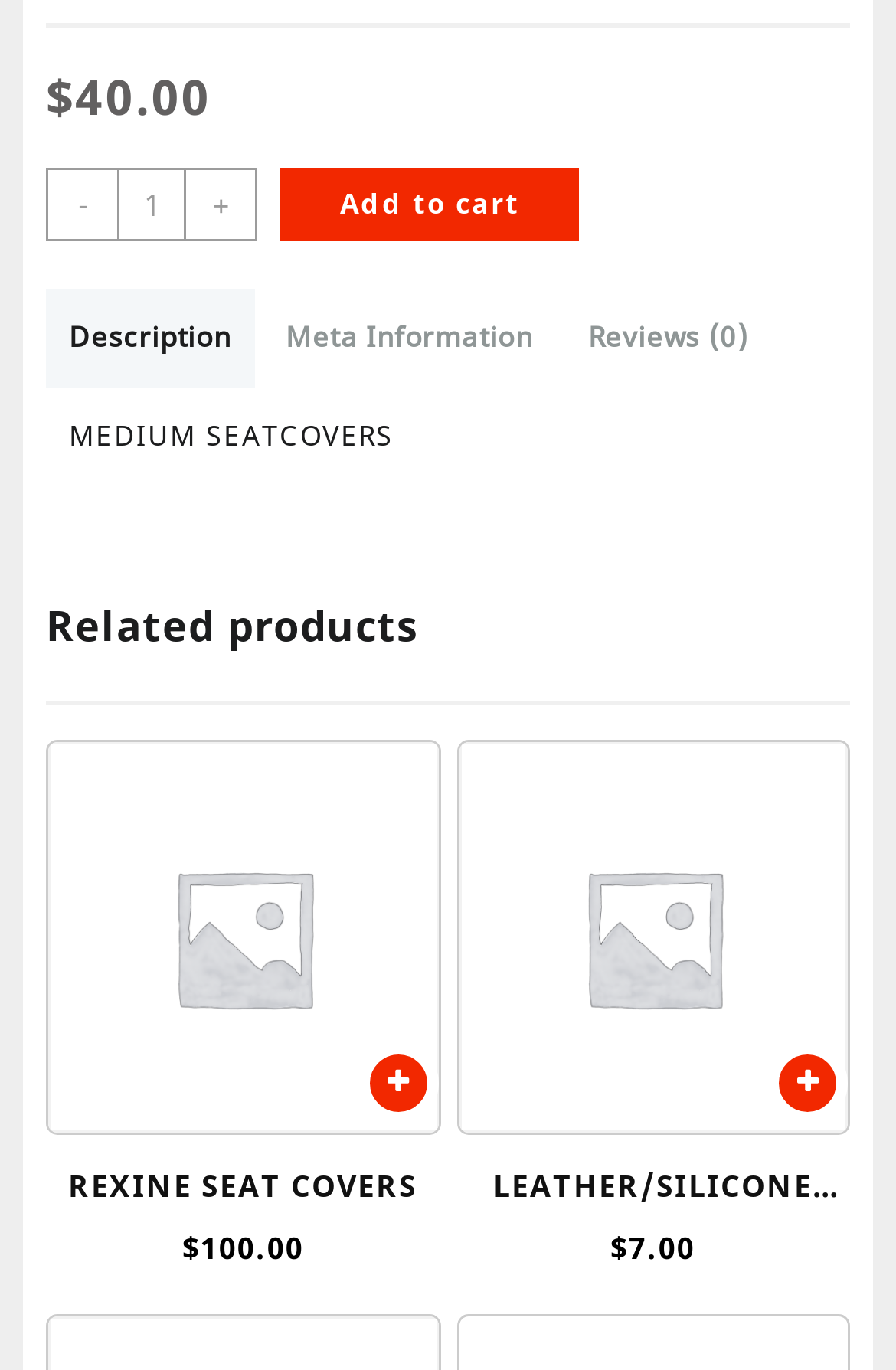Could you specify the bounding box coordinates for the clickable section to complete the following instruction: "Add to cart"?

[0.313, 0.122, 0.646, 0.175]